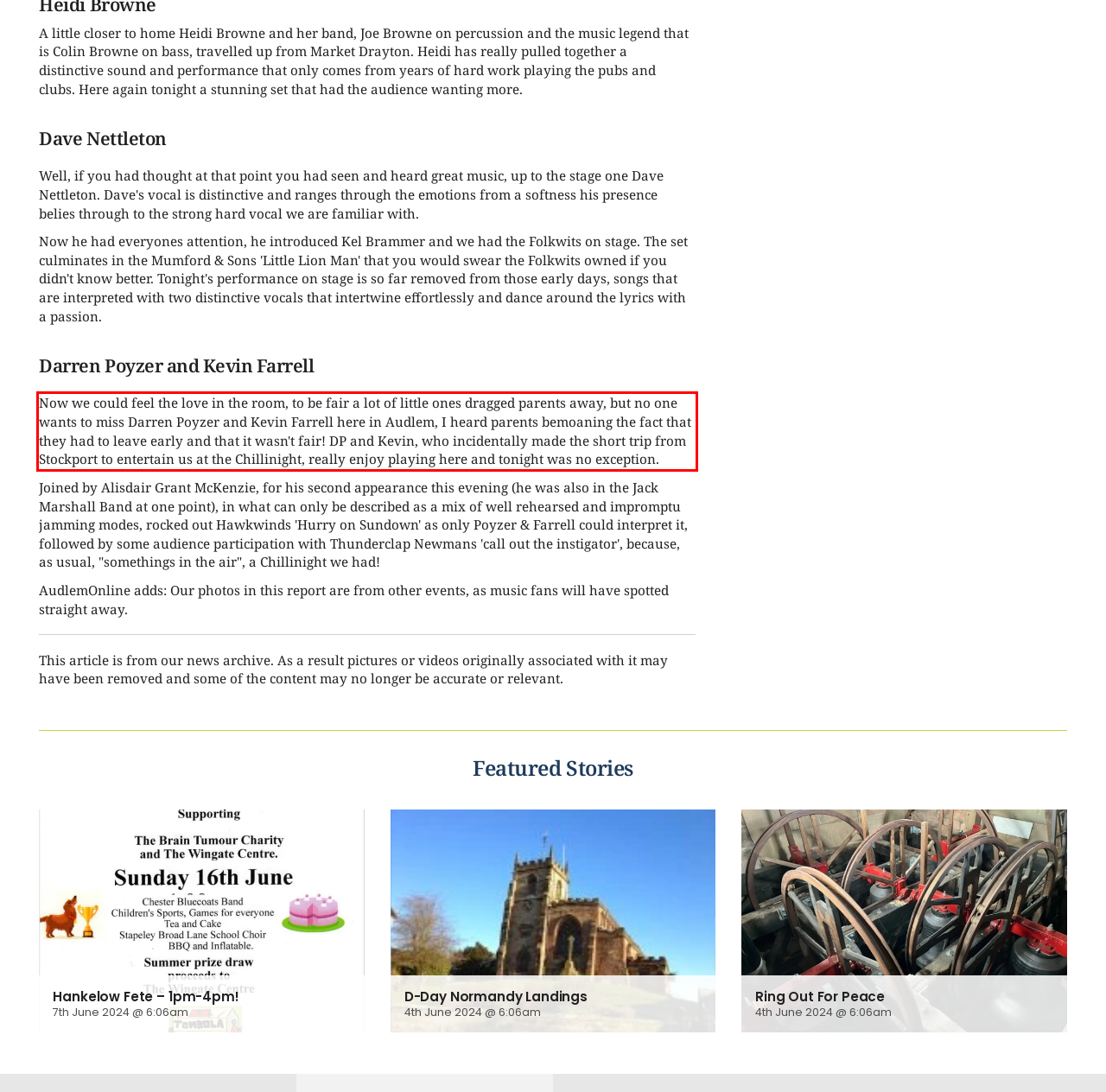Your task is to recognize and extract the text content from the UI element enclosed in the red bounding box on the webpage screenshot.

Now we could feel the love in the room, to be fair a lot of little ones dragged parents away, but no one wants to miss Darren Poyzer and Kevin Farrell here in Audlem, I heard parents bemoaning the fact that they had to leave early and that it wasn't fair! DP and Kevin, who incidentally made the short trip from Stockport to entertain us at the Chillinight, really enjoy playing here and tonight was no exception.